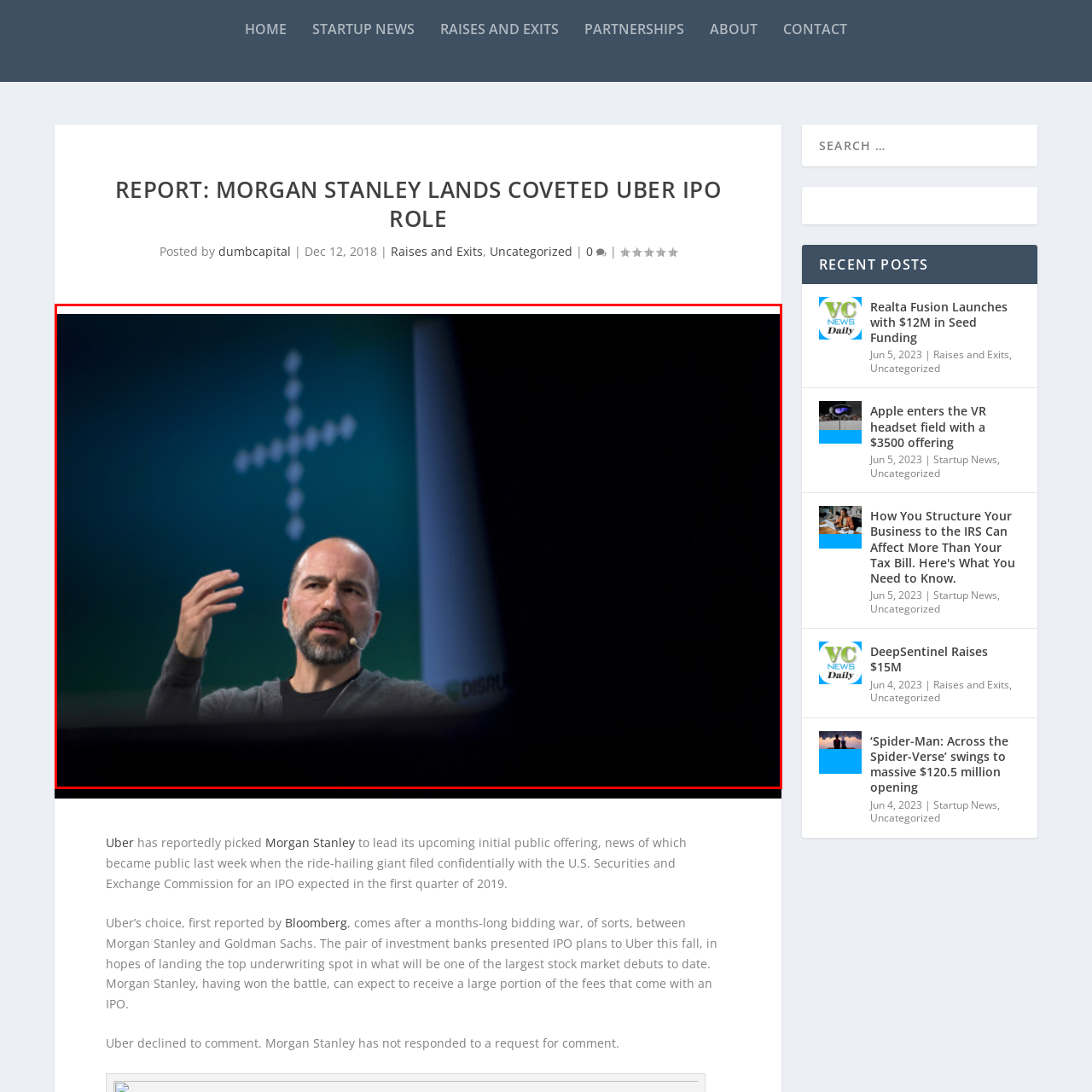Deliver a detailed account of the image that lies within the red box.

In this image, a speaker is presenting at a conference, gesturing expressively with one hand raised, while the other rests on a table. The speaker has a closely cropped beard and is dressed in a dark, casual sweater. Behind him, a backdrop displays a vibrant green color with an abstract design, featuring white dots arranged in a cross pattern. The setting appears professional, likely at a tech or business event, emphasizing the speaker's engagement with the audience. This visual encapsulates a moment of dynamic communication and thought leadership in the tech industry.